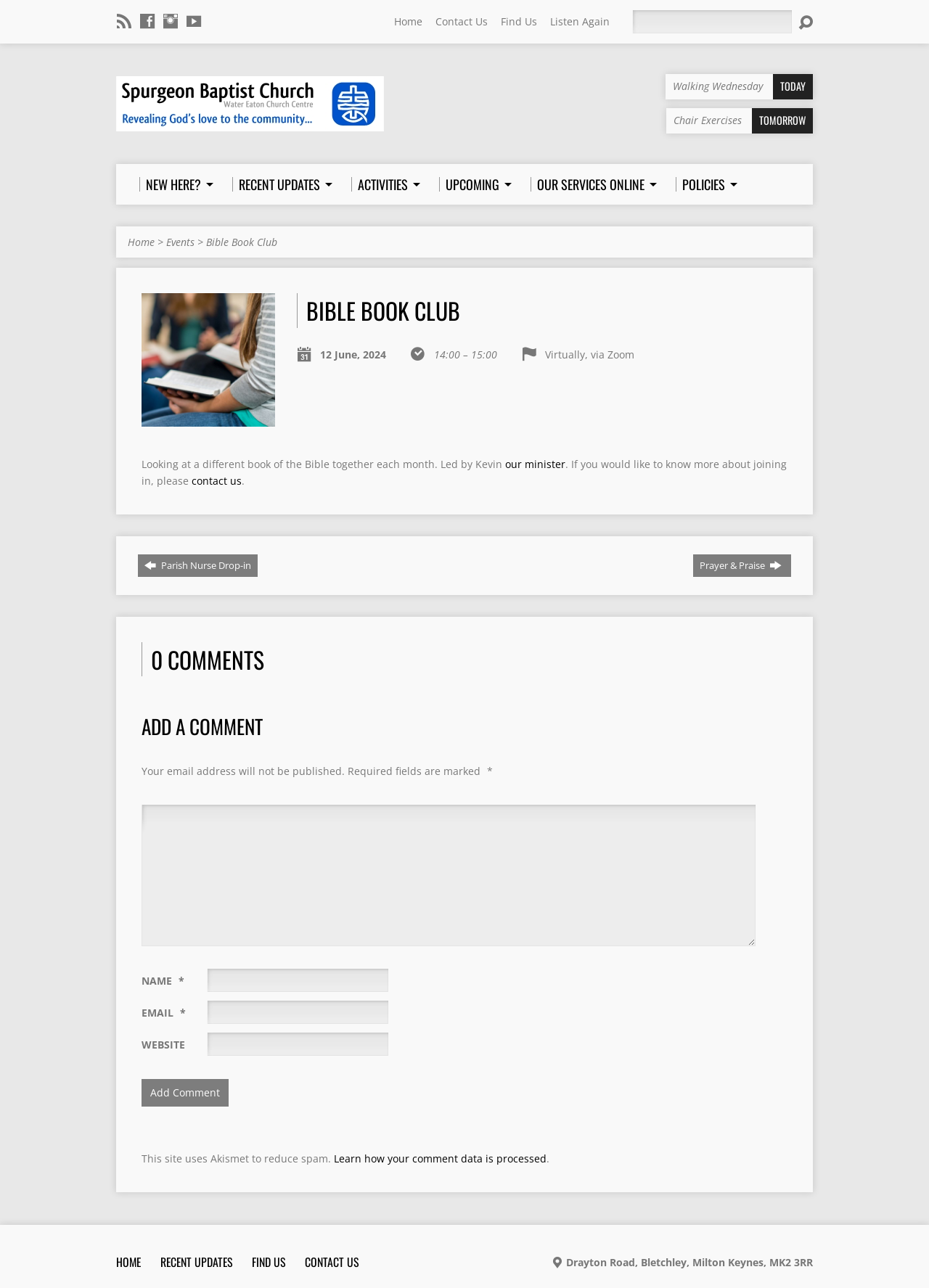Can you show the bounding box coordinates of the region to click on to complete the task described in the instruction: "Learn how your comment data is processed"?

[0.359, 0.894, 0.588, 0.905]